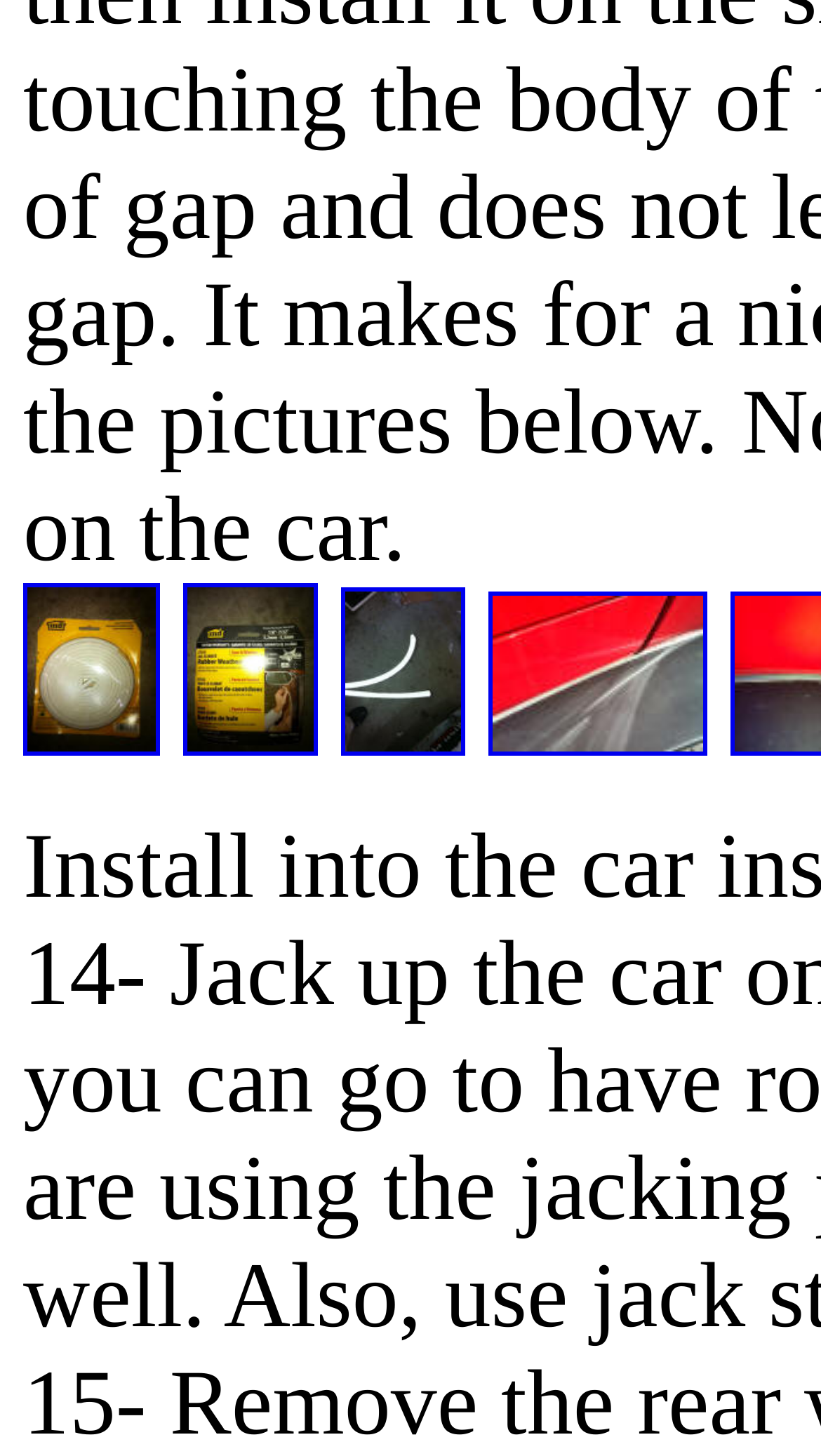Please give a short response to the question using one word or a phrase:
How many columns are the links arranged in?

One